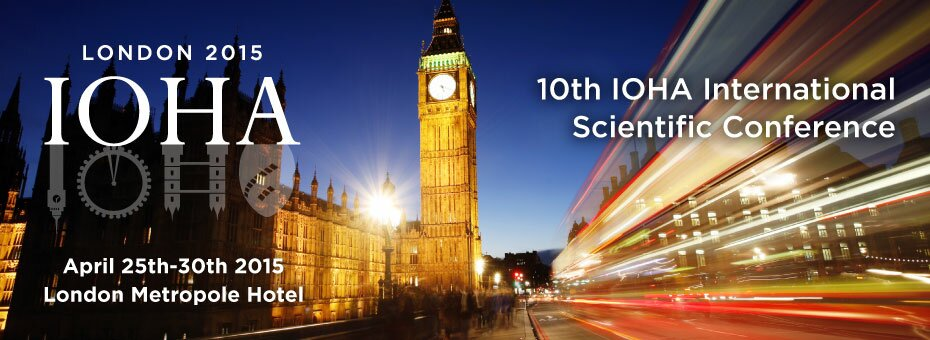What is the duration of the 10th IOHA International Scientific Conference?
Carefully analyze the image and provide a thorough answer to the question.

The caption states that the conference is scheduled from April 25th to 30th, 2015, which implies that the event will last for 6 days.